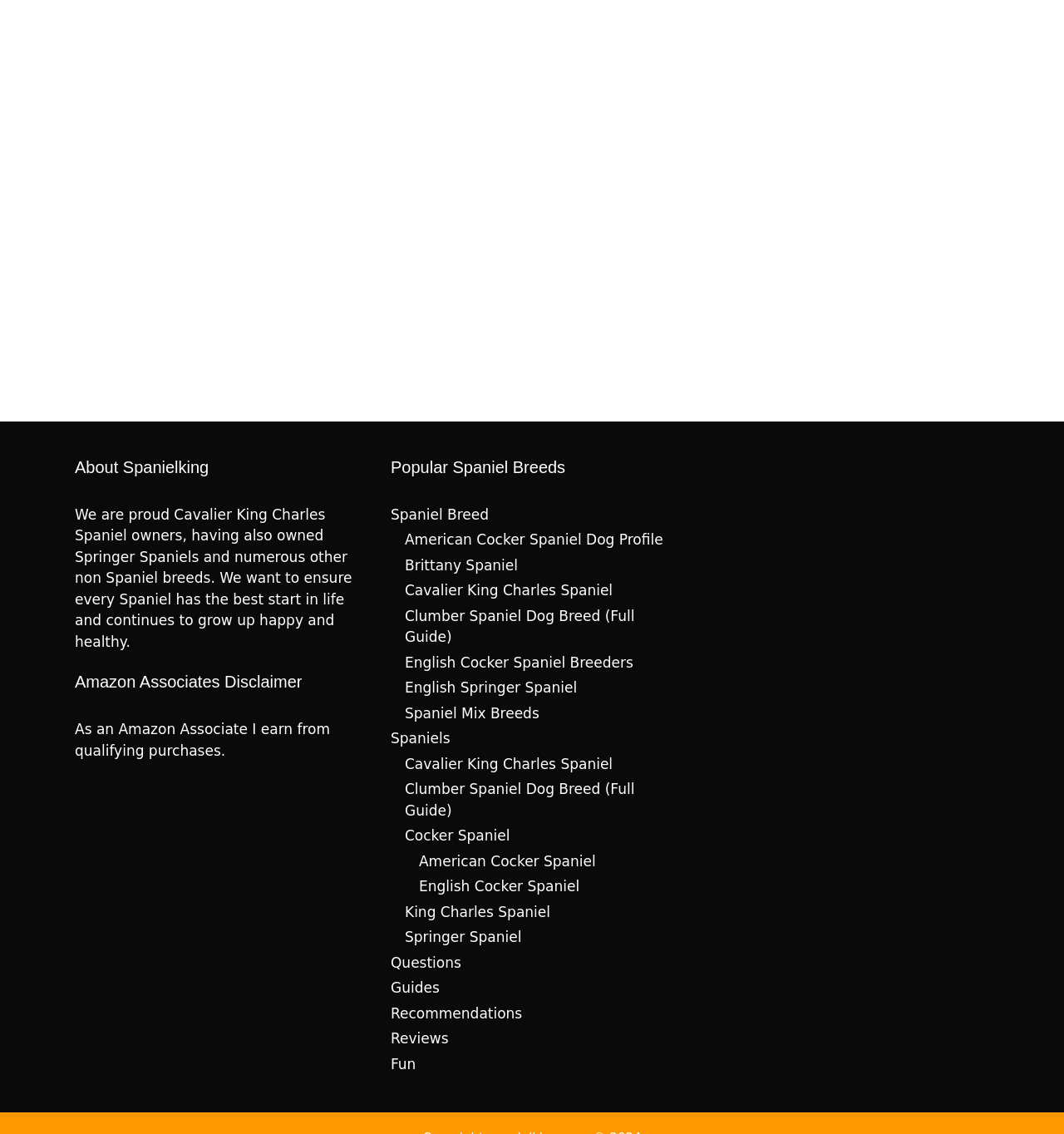How many links are there under the 'Popular Spaniel Breeds' section?
Give a detailed and exhaustive answer to the question.

The webpage has 11 links under the 'Popular Spaniel Breeds' section, each leading to a different Spaniel breed or related content.